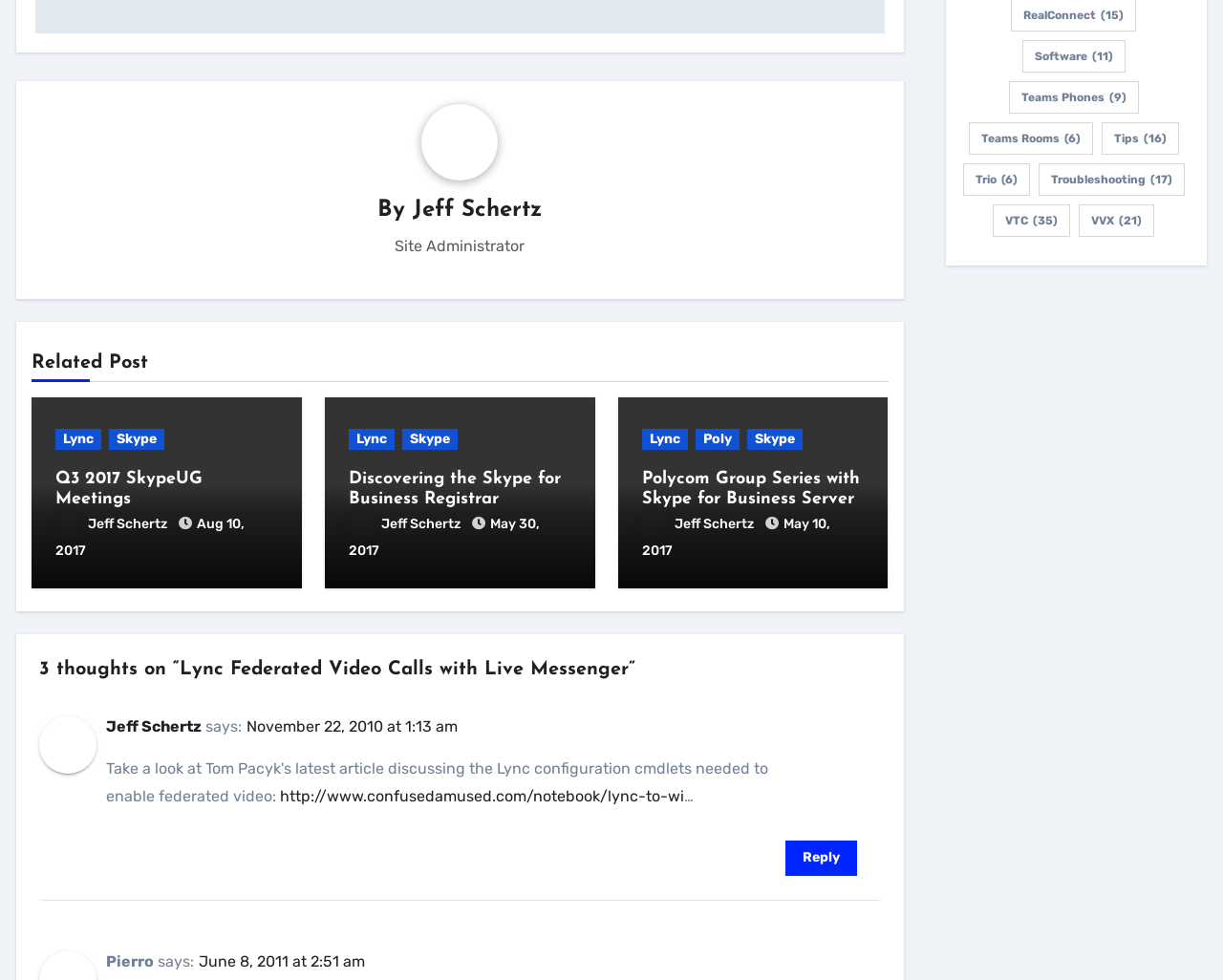What is the topic of the article 'Discovering the Skype for Business Registrar'?
Using the image provided, answer with just one word or phrase.

Skype for Business